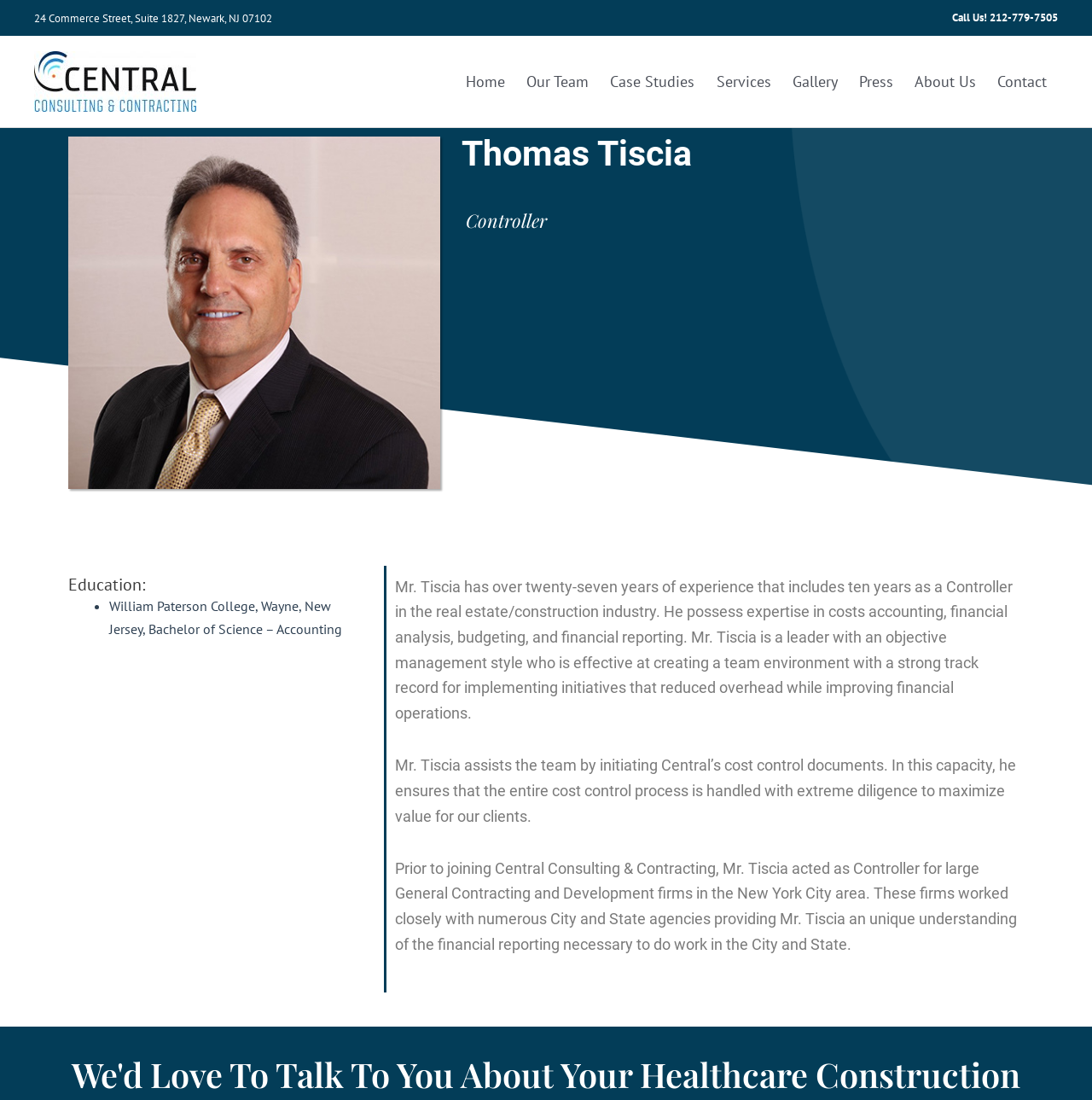Please determine the bounding box coordinates of the section I need to click to accomplish this instruction: "Click on the 'About Us' link".

[0.828, 0.046, 0.904, 0.102]